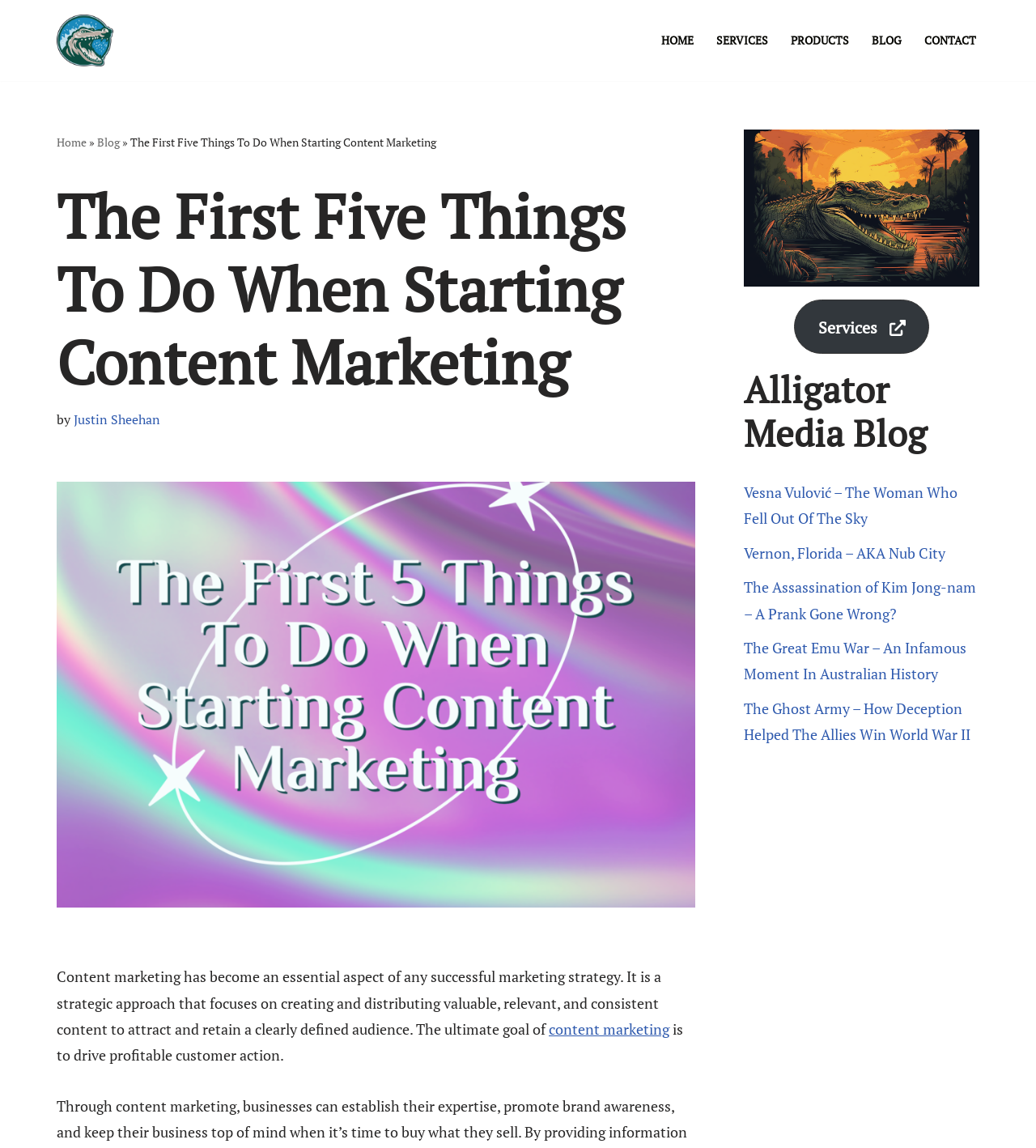Give a one-word or short phrase answer to the question: 
What is the topic of the article?

Content marketing